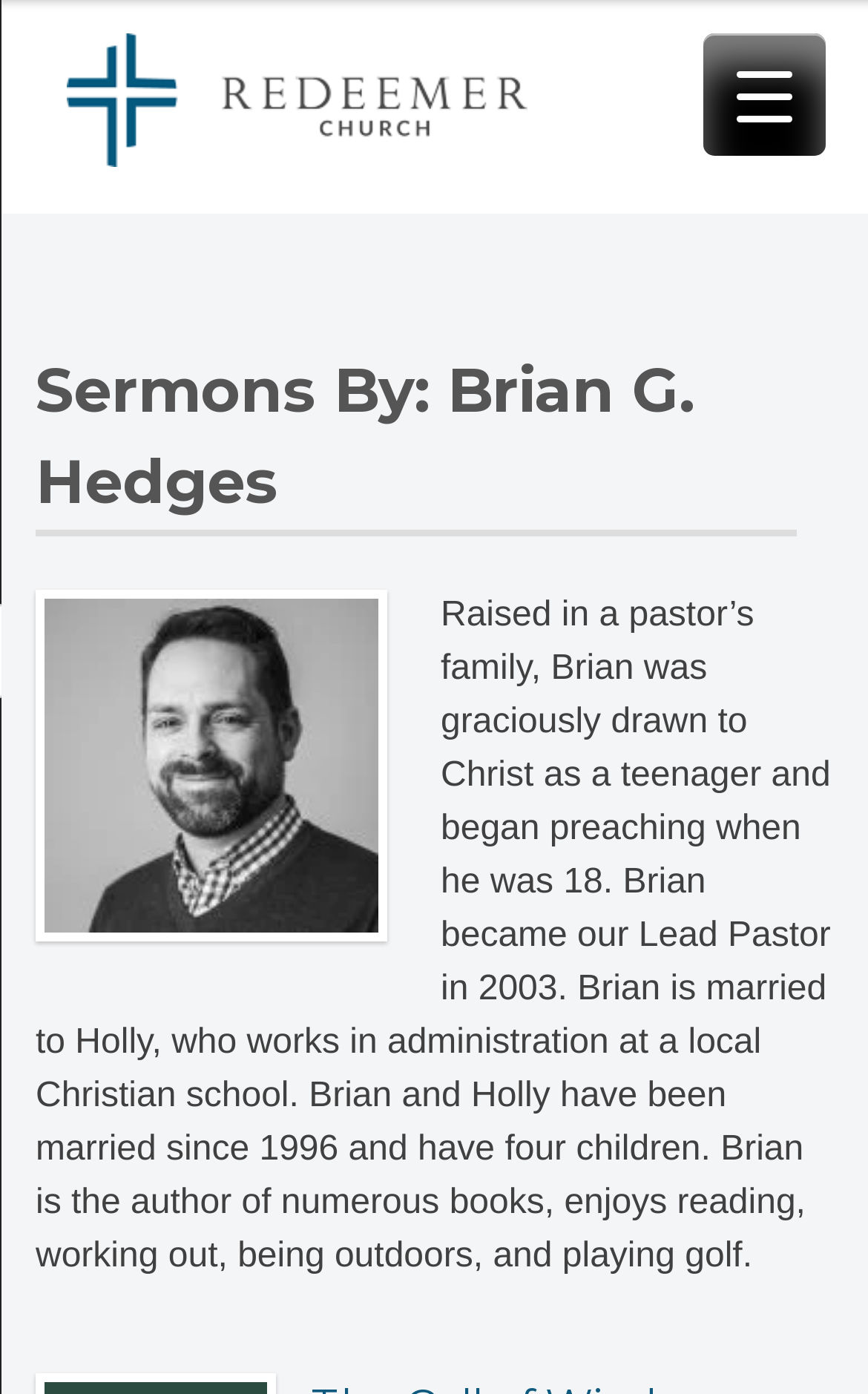Please respond to the question with a concise word or phrase:
How many children do Brian and Holly have?

four